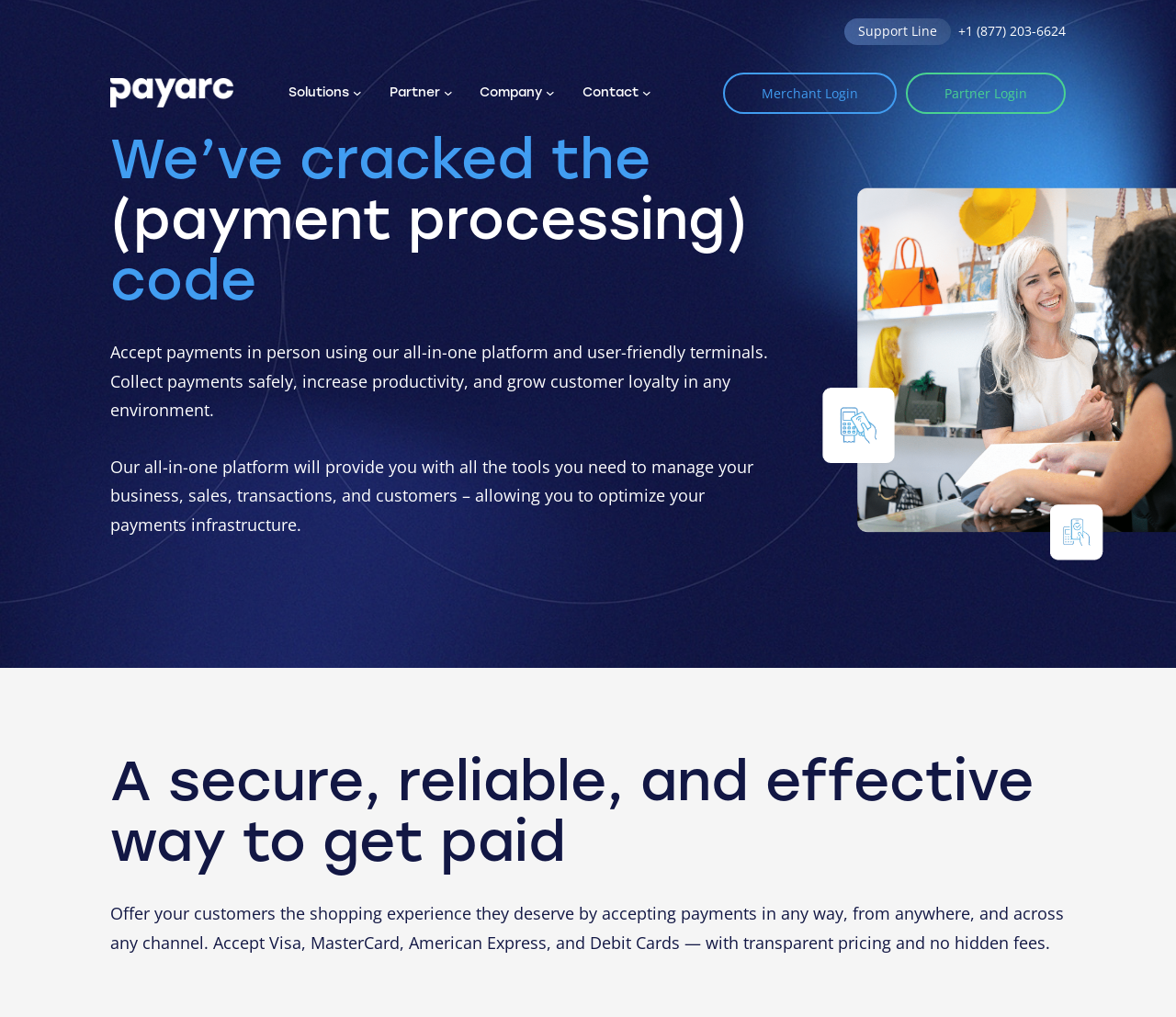Locate and provide the bounding box coordinates for the HTML element that matches this description: "Partner".

[0.331, 0.08, 0.374, 0.102]